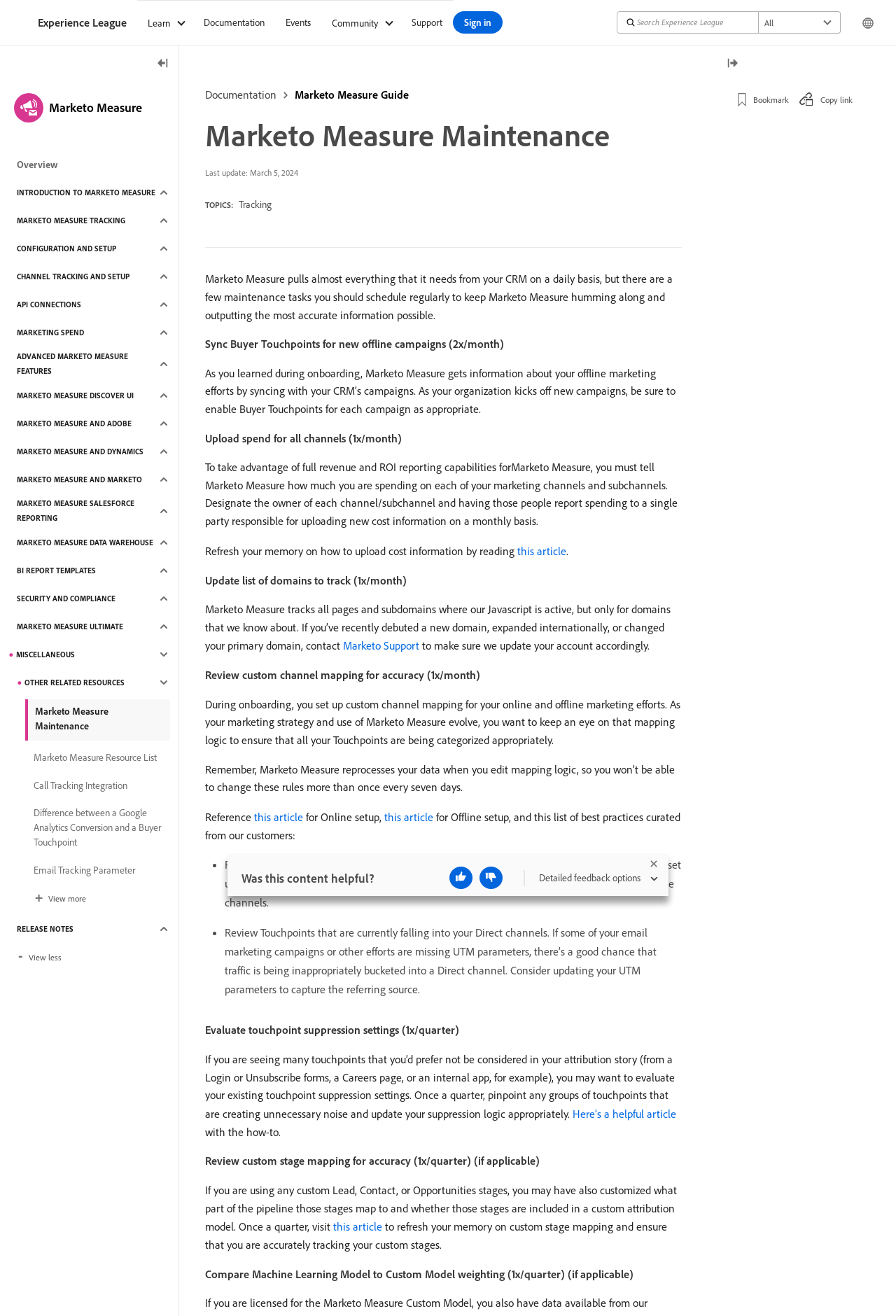Pinpoint the bounding box coordinates of the clickable area necessary to execute the following instruction: "Search for something". The coordinates should be given as four float numbers between 0 and 1, namely [left, top, right, bottom].

[0.695, 0.009, 0.713, 0.026]